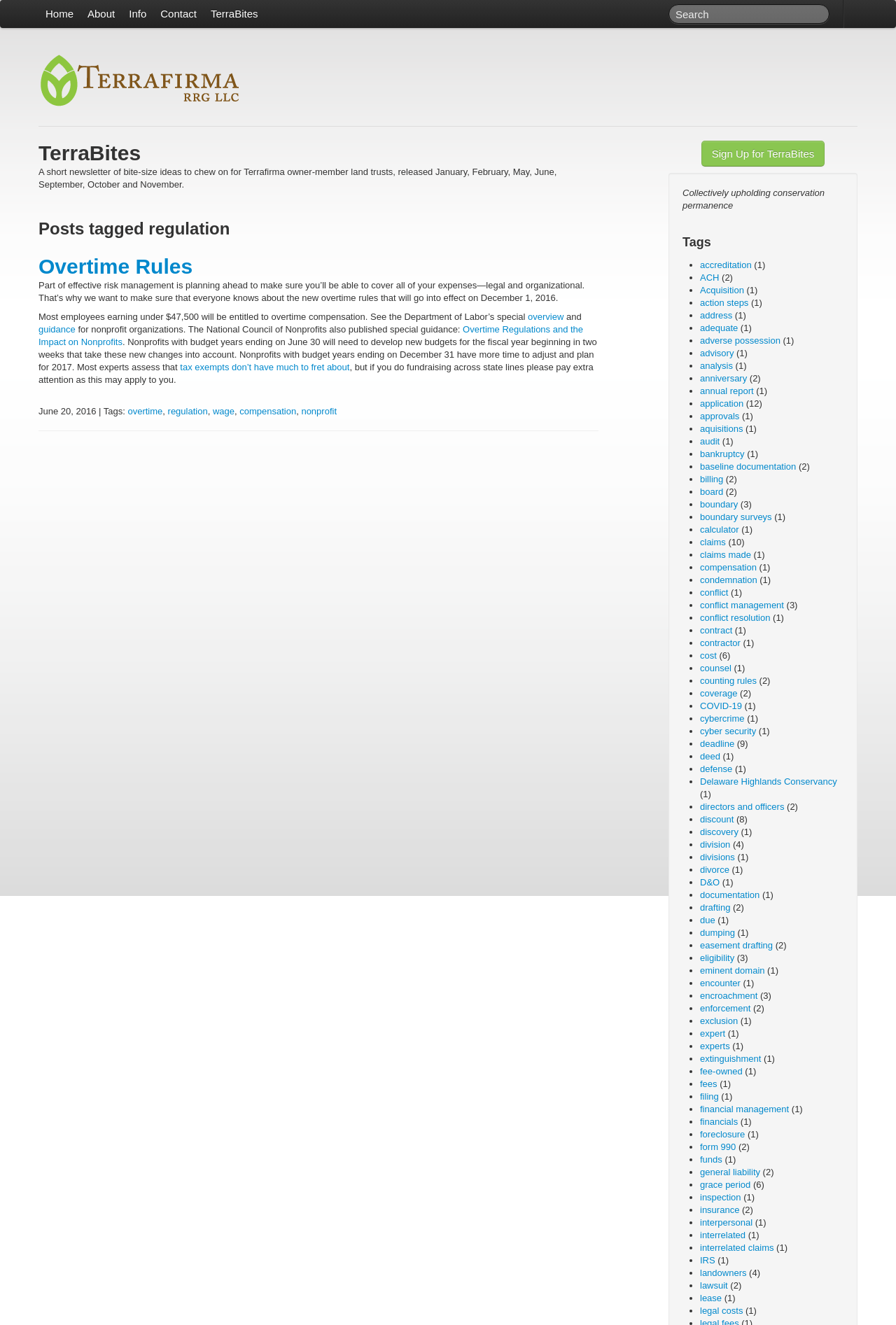What is the topic of the 'Posts tagged regulation' section?
Answer with a single word or phrase, using the screenshot for reference.

Regulation